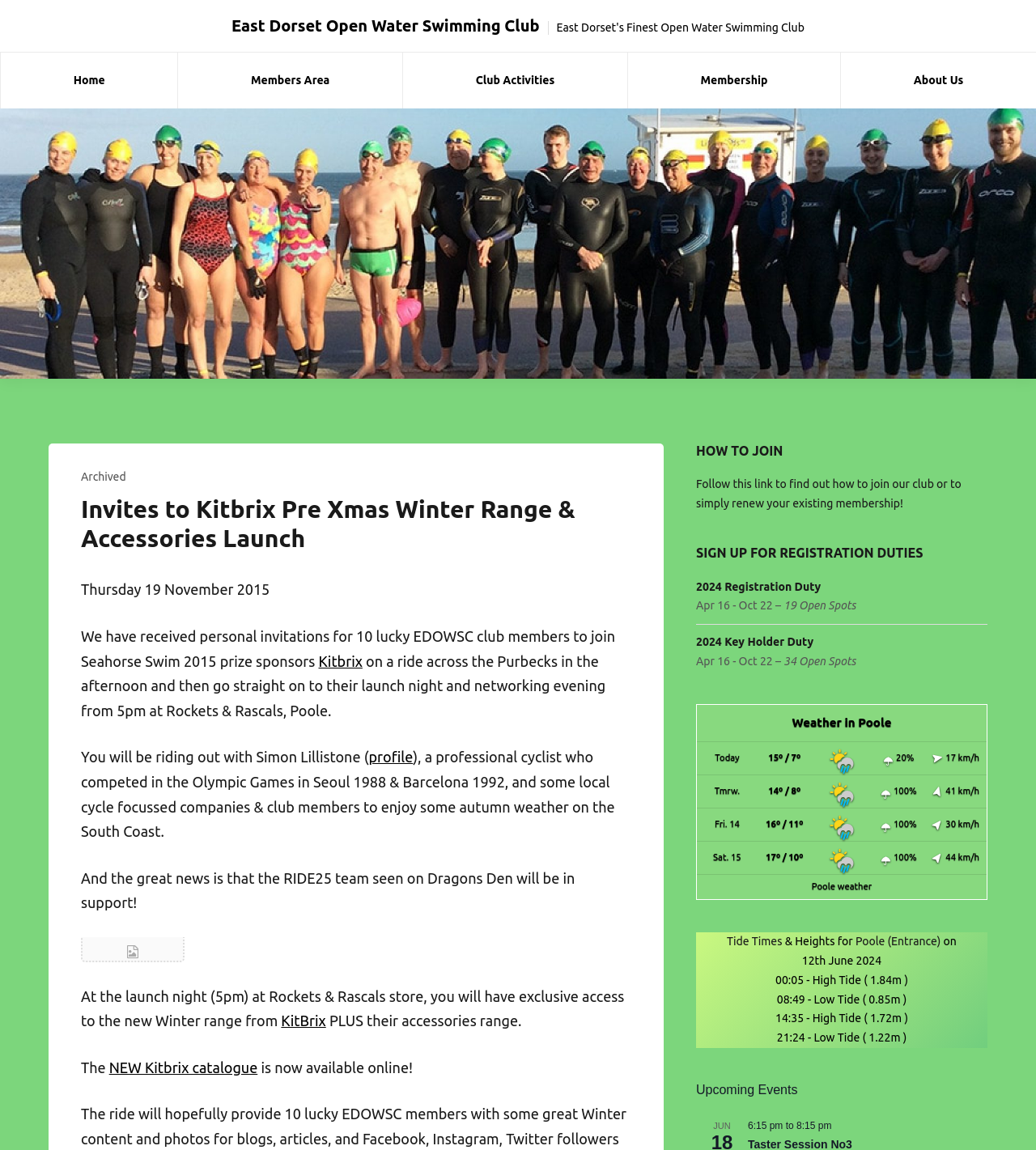Identify the bounding box coordinates of the clickable region required to complete the instruction: "Check the weather in Poole". The coordinates should be given as four float numbers within the range of 0 and 1, i.e., [left, top, right, bottom].

[0.764, 0.622, 0.86, 0.634]